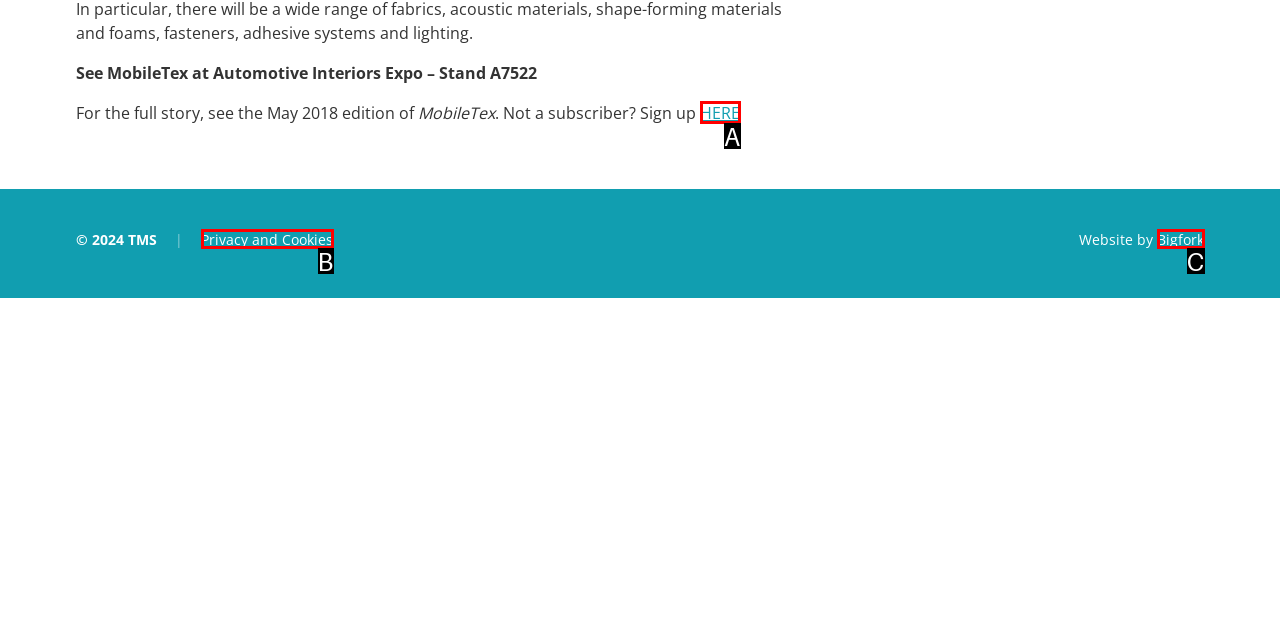Choose the HTML element that best fits the given description: Bigfork. Answer by stating the letter of the option.

C